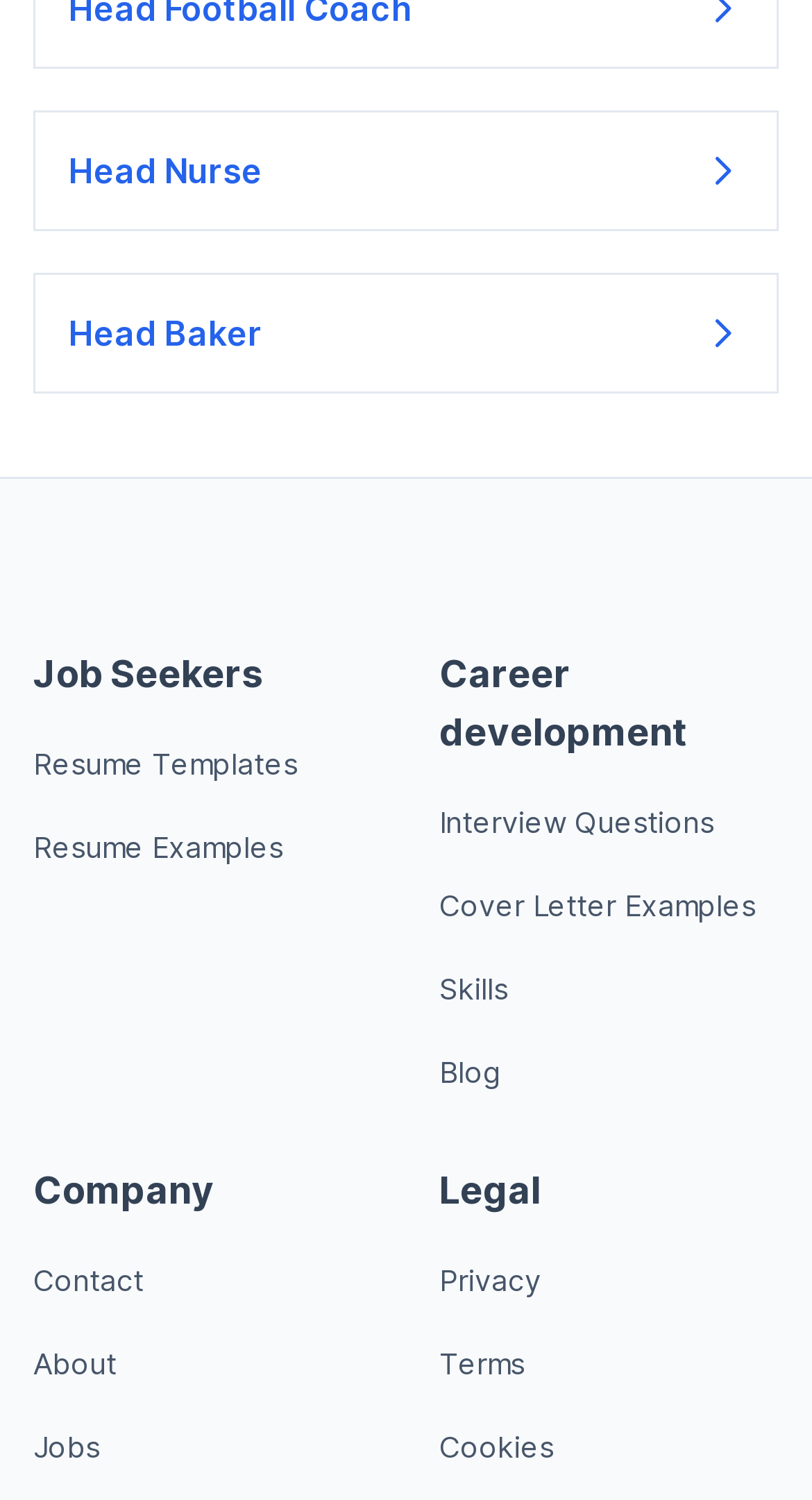Please identify the bounding box coordinates of the region to click in order to complete the task: "Read more about Head Nurse". The coordinates must be four float numbers between 0 and 1, specified as [left, top, right, bottom].

[0.041, 0.074, 0.959, 0.155]